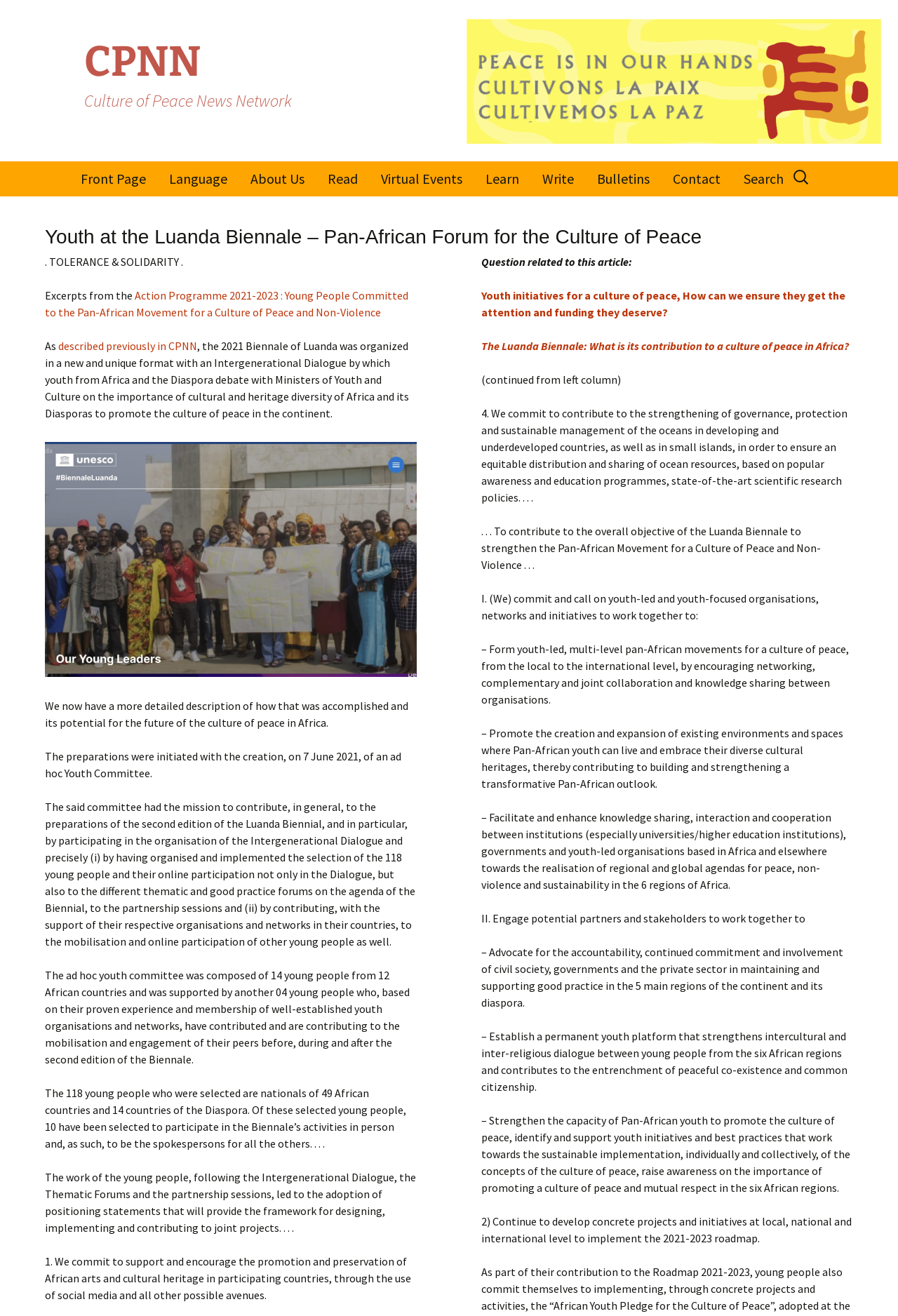Based on the image, give a detailed response to the question: How many young people were selected to participate in the Biennale's activities in person?

According to the article, 10 young people were selected to participate in the Biennale's activities in person, out of the 118 young people who were selected to participate online.